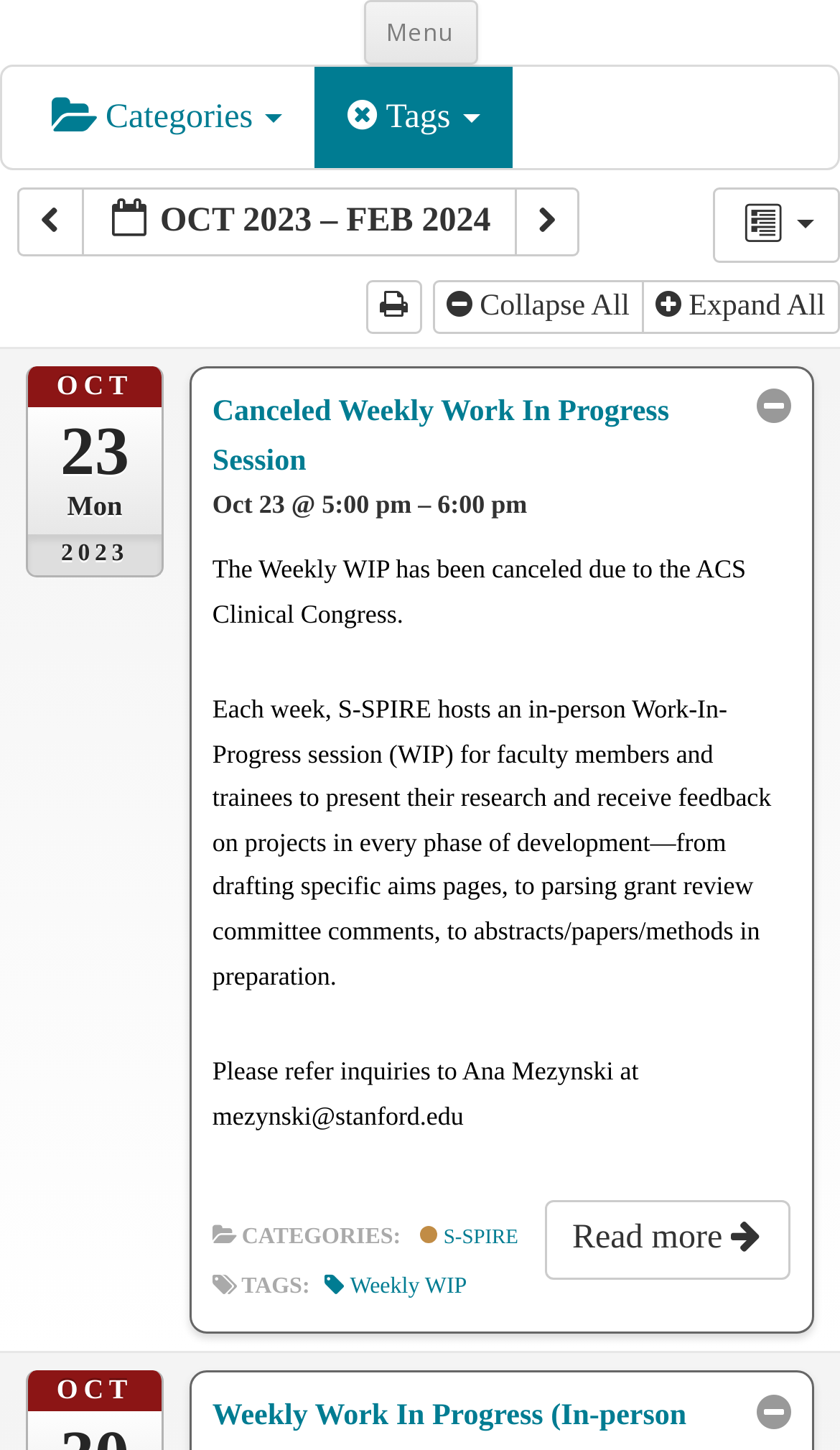Kindly determine the bounding box coordinates of the area that needs to be clicked to fulfill this instruction: "Click the menu button".

[0.432, 0.0, 0.568, 0.044]